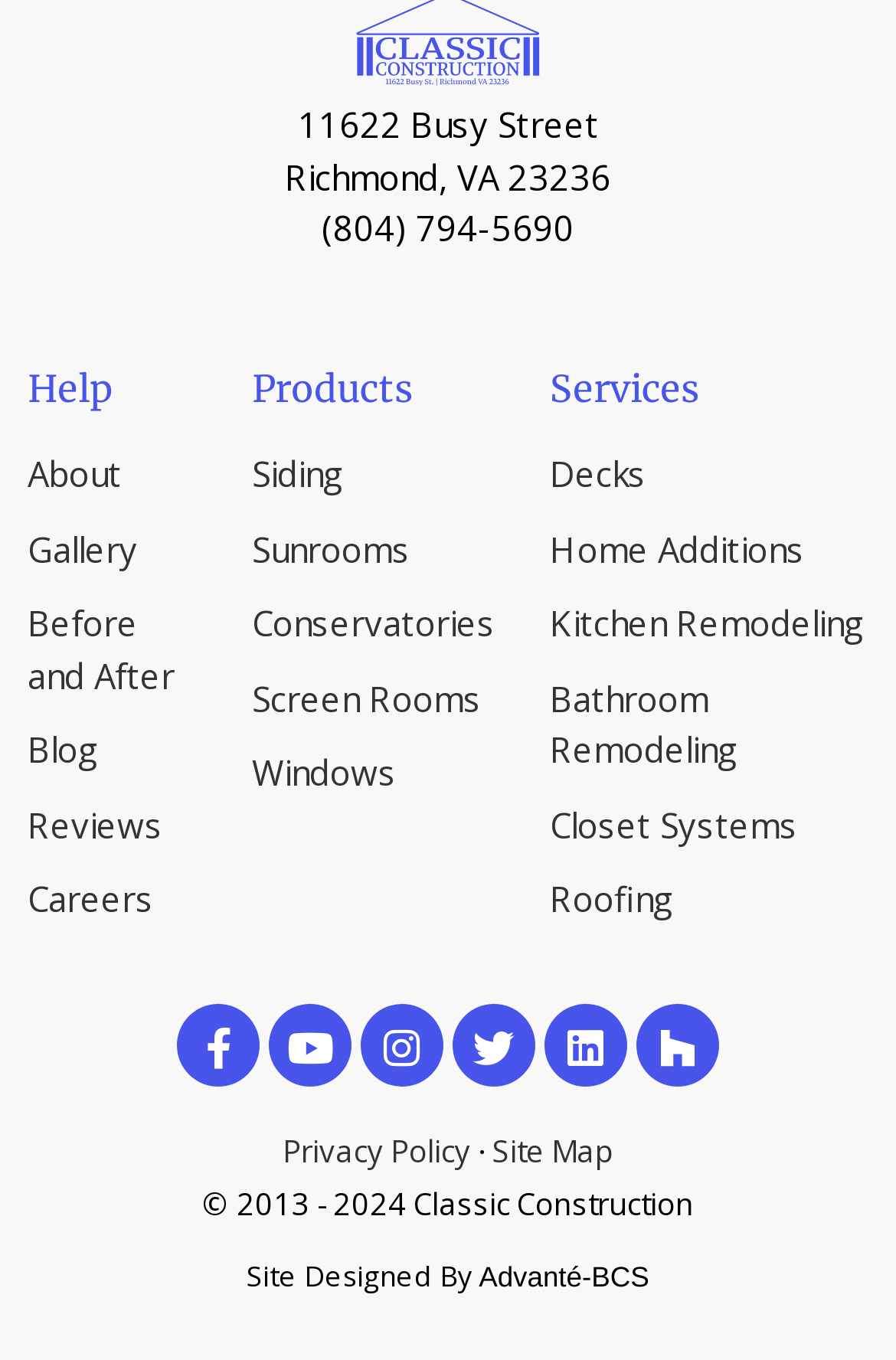Could you locate the bounding box coordinates for the section that should be clicked to accomplish this task: "Check 'Reviews'".

[0.031, 0.589, 0.182, 0.623]